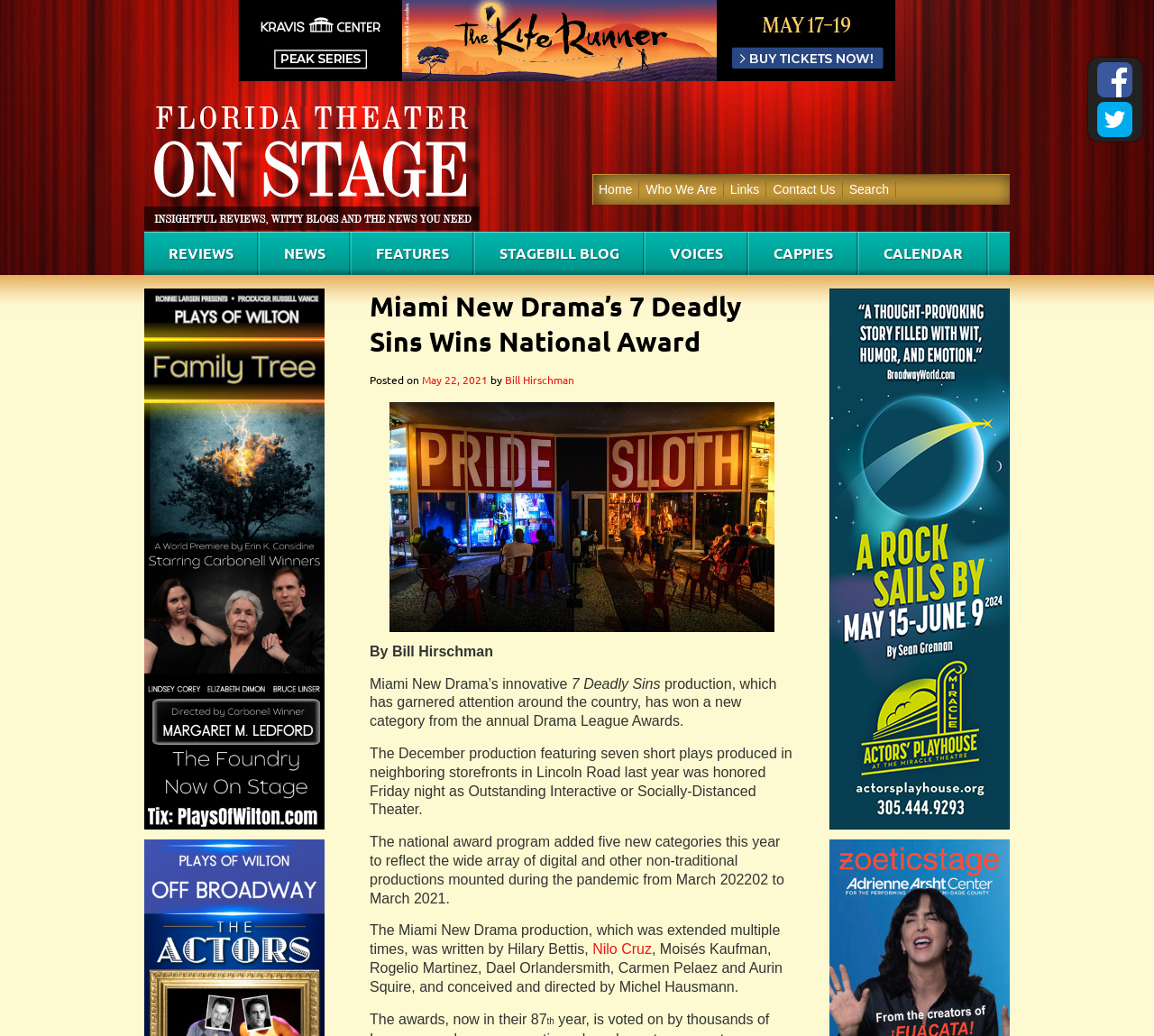Can you determine the bounding box coordinates of the area that needs to be clicked to fulfill the following instruction: "Check the Facebook page"?

[0.951, 0.06, 0.981, 0.094]